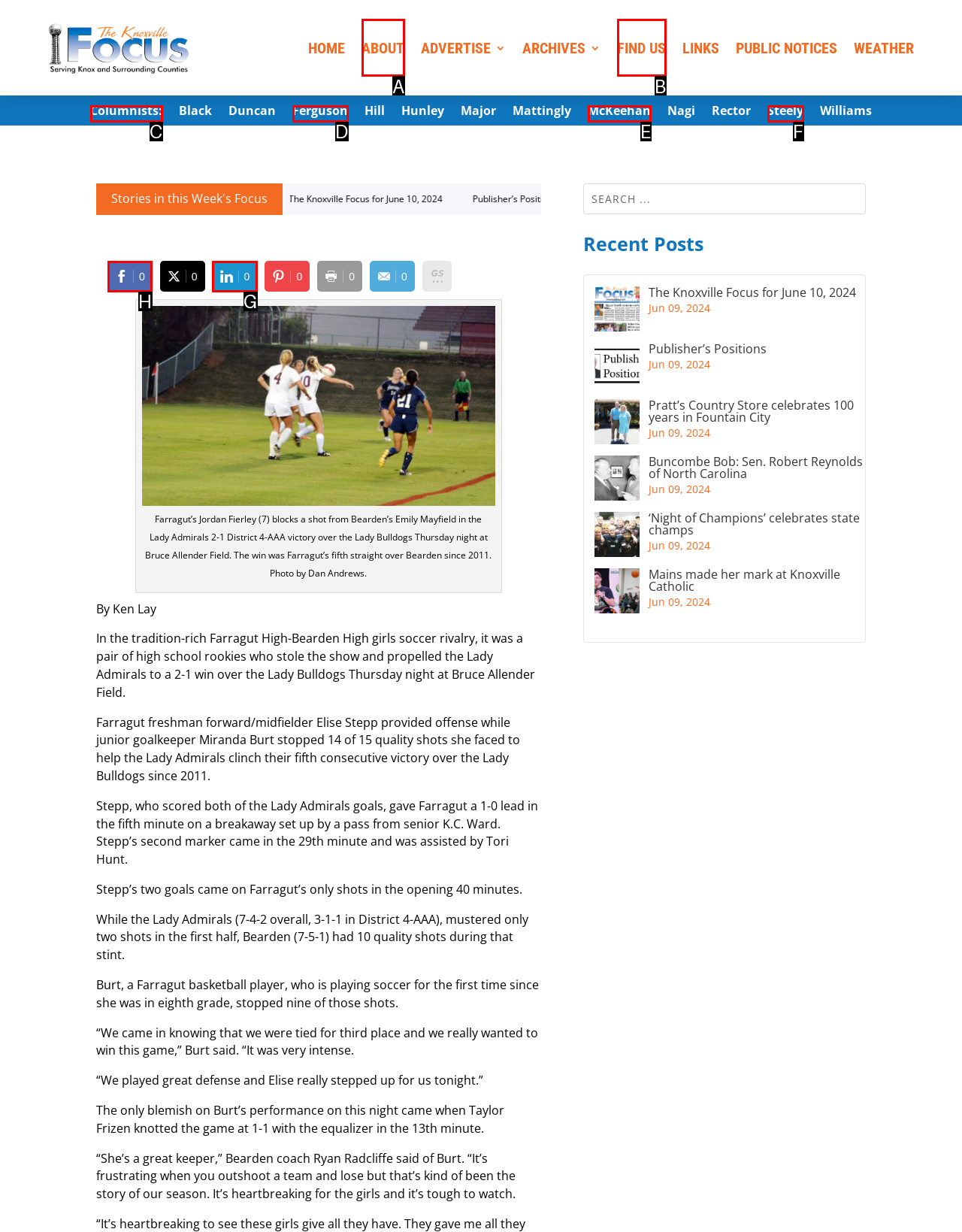Choose the letter of the option you need to click to Share to Facebook. Answer with the letter only.

H